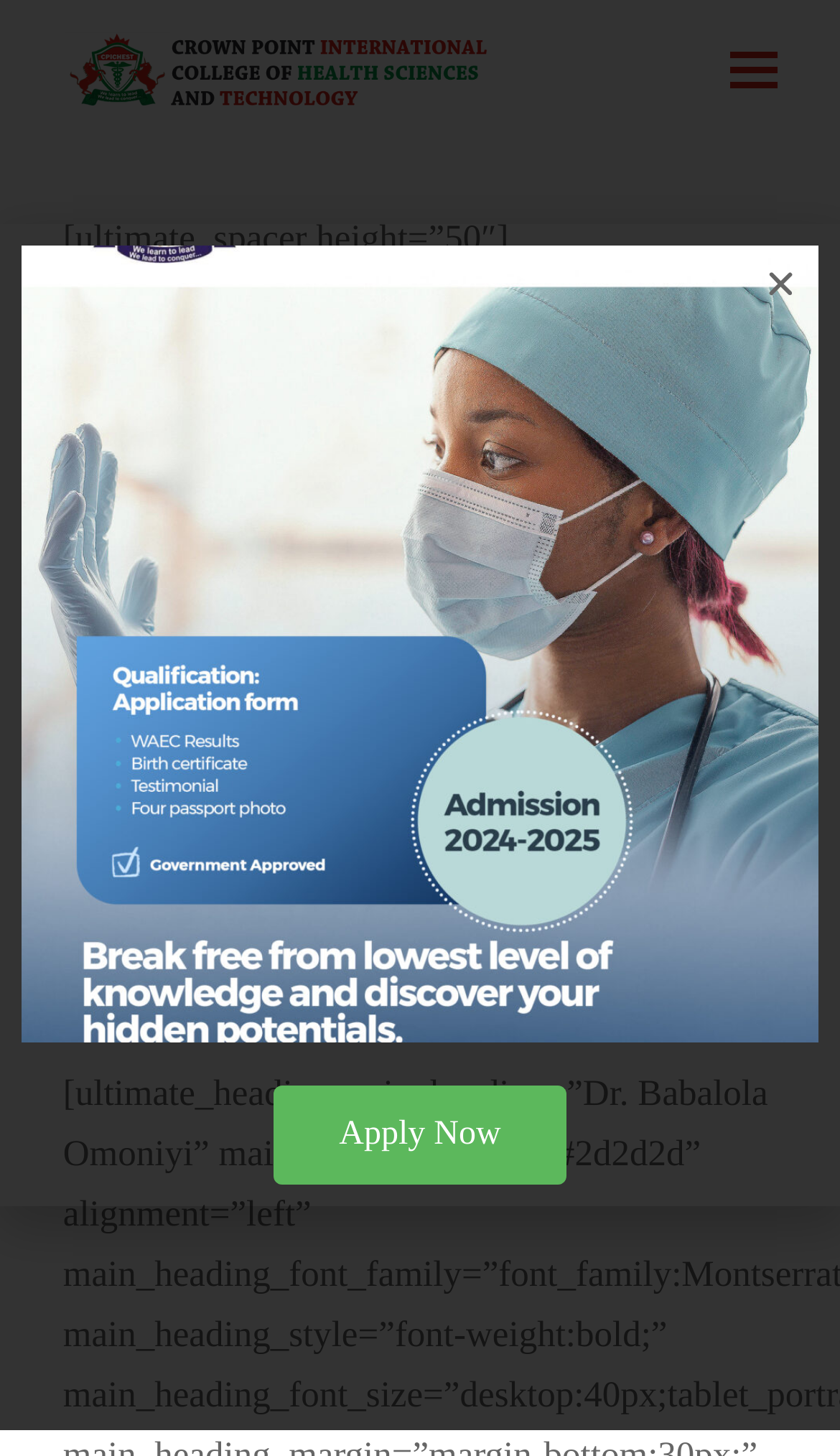What is the purpose of the 'Apply Now' button?
Answer the question with as much detail as you can, using the image as a reference.

The 'Apply Now' button is a prominent element on the webpage, and its purpose can be inferred to be related to the college's admission process. Therefore, it is likely that the button is used to apply to the college.